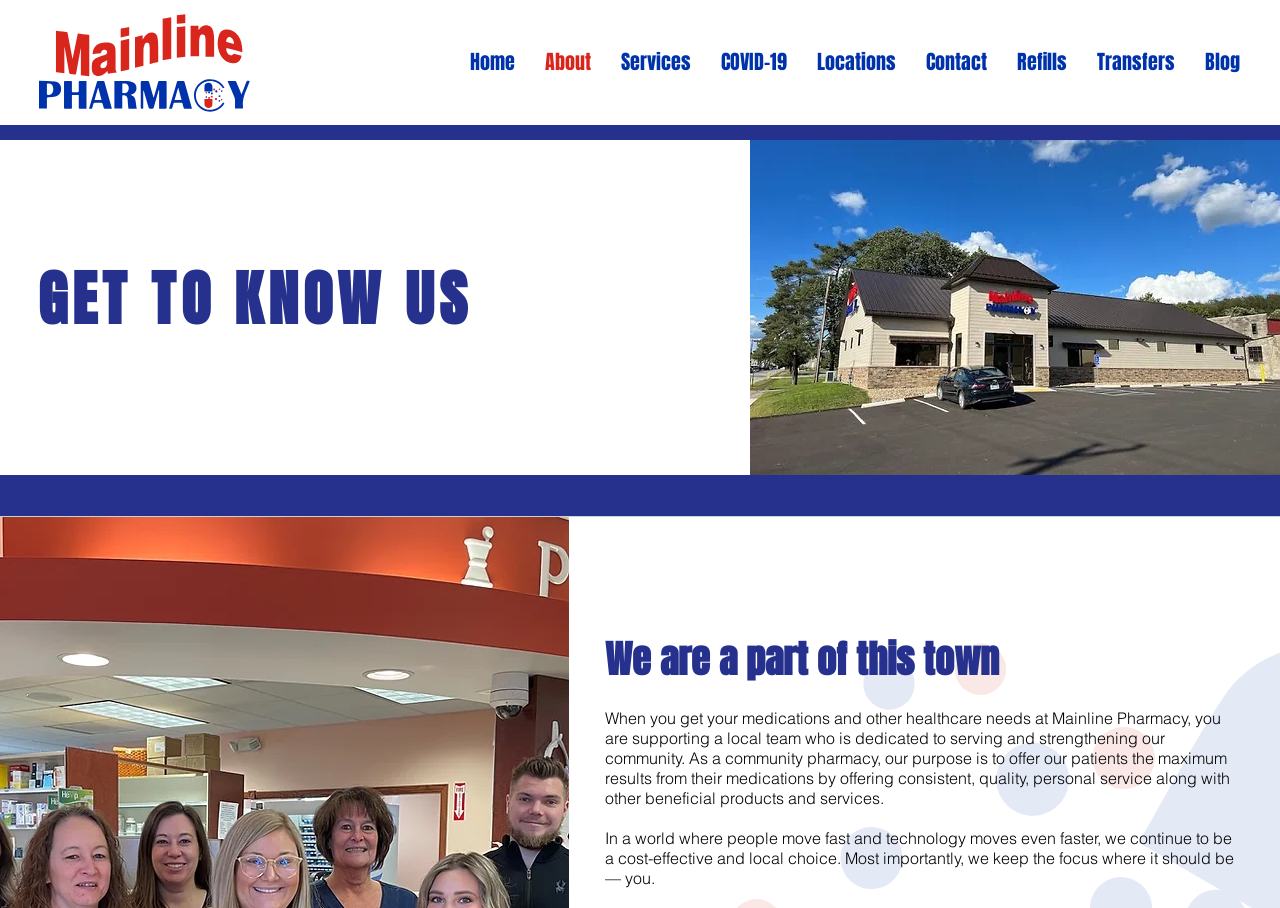Bounding box coordinates must be specified in the format (top-left x, top-left y, bottom-right x, bottom-right y). All values should be floating point numbers between 0 and 1. What are the bounding box coordinates of the UI element described as: About

[0.414, 0.044, 0.474, 0.094]